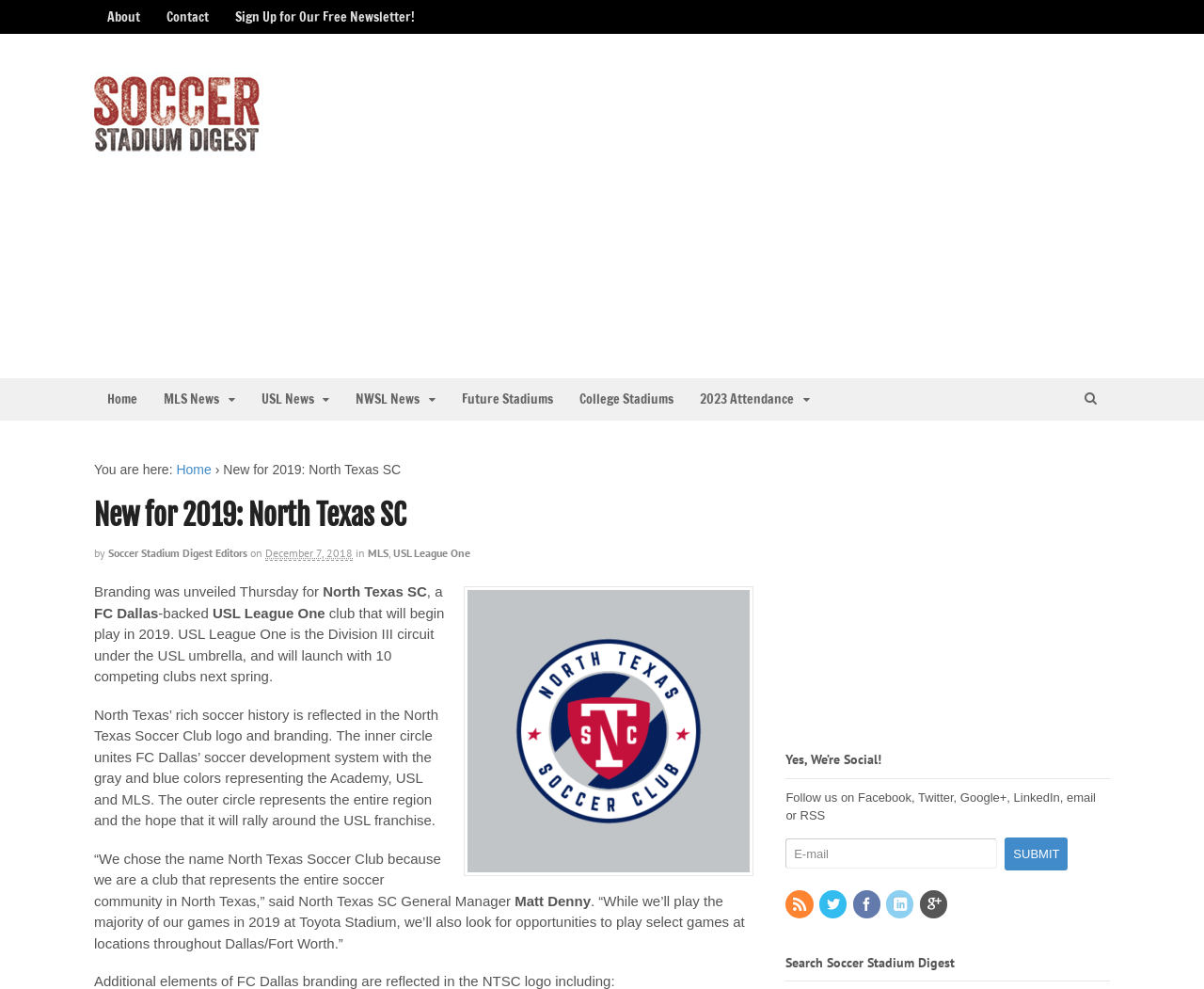What is the league that North Texas SC will play in? Observe the screenshot and provide a one-word or short phrase answer.

USL League One